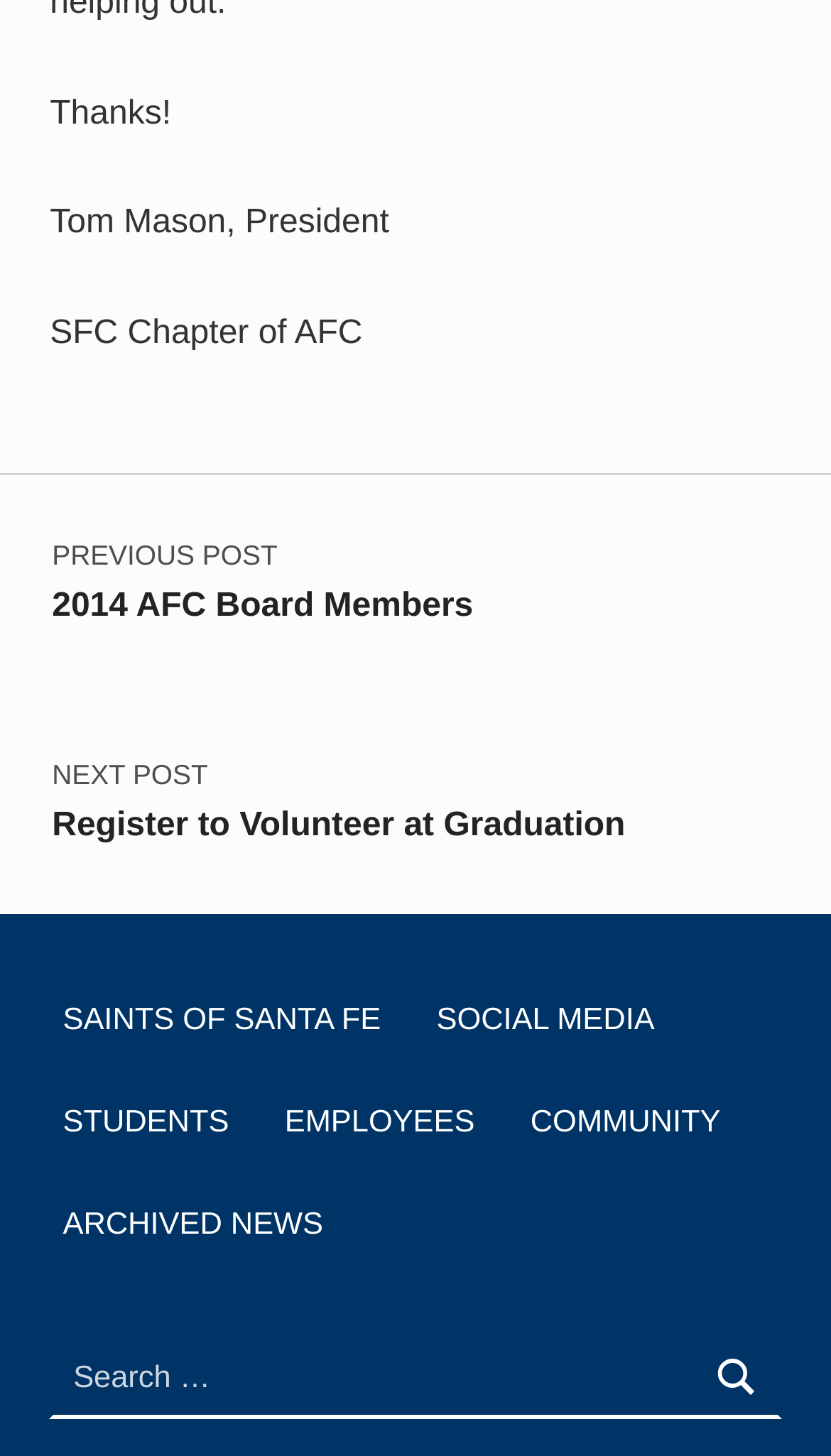Specify the bounding box coordinates (top-left x, top-left y, bottom-right x, bottom-right y) of the UI element in the screenshot that matches this description: Saints of Santa Fe

[0.06, 0.672, 0.474, 0.728]